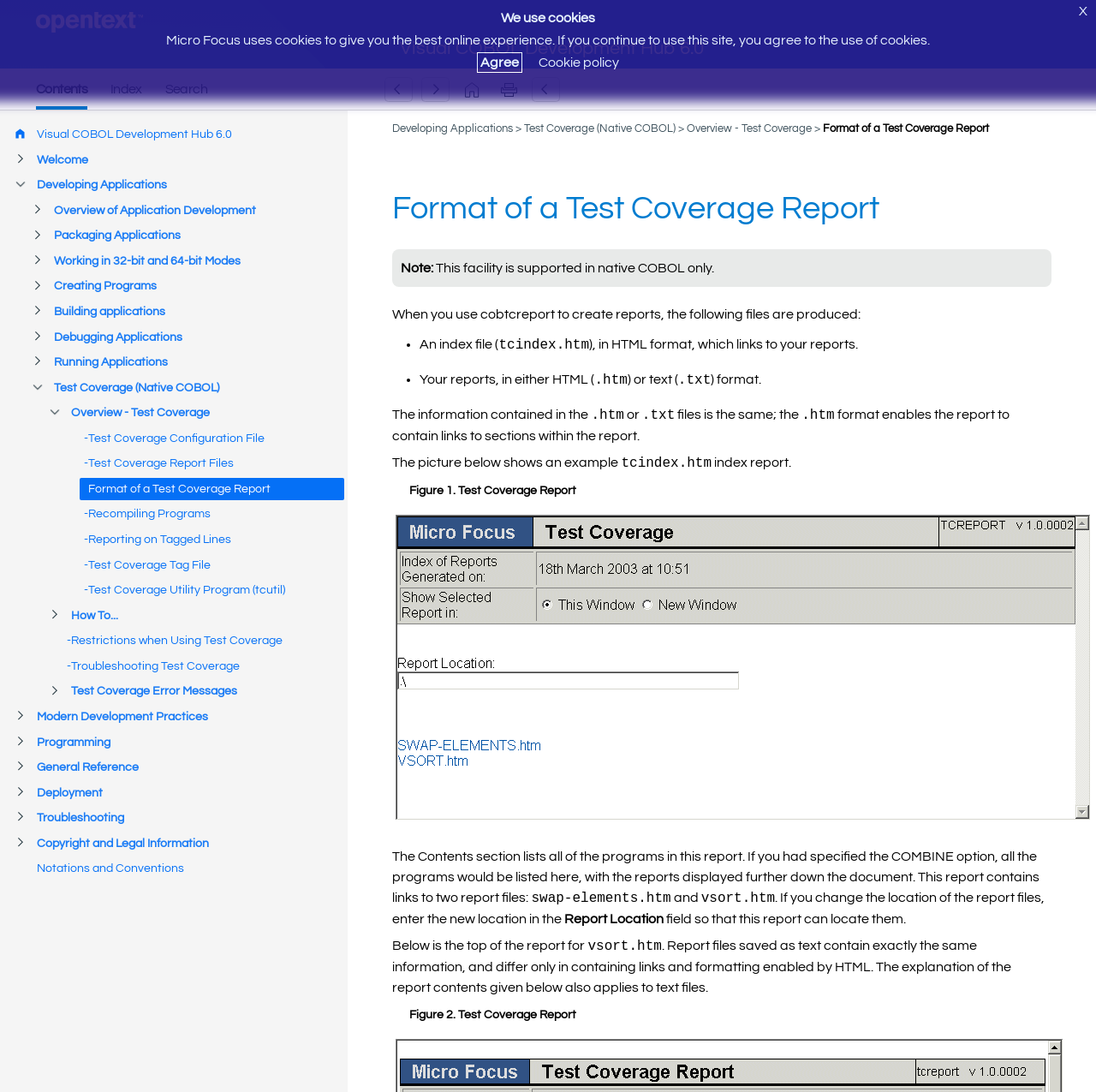Summarize the webpage with intricate details.

The webpage is titled "Format of a Test Coverage Report" and appears to be a documentation or guide page. At the top, there is a header section with the title "Visual COBOL Development Hub 6.0" centered, taking up about a third of the screen width. Below this header, there are four links aligned horizontally, labeled "Contents", "Index", "Search", and taking up about a quarter of the screen width.

Below these links, there are two generic elements, "Test Coverage Report Files" and "Recompiling Programs", positioned side by side, taking up about a third of the screen width. 

In the bottom left corner, there is a notice about cookies, which spans about two-thirds of the screen width. The notice consists of two paragraphs of text, with the first paragraph being a brief statement and the second paragraph providing more details. Below this notice, there are two links, "Agree" and "Cookie policy", positioned side by side.

At the top right corner, there is a small link labeled "X", which appears to be a close or exit button.